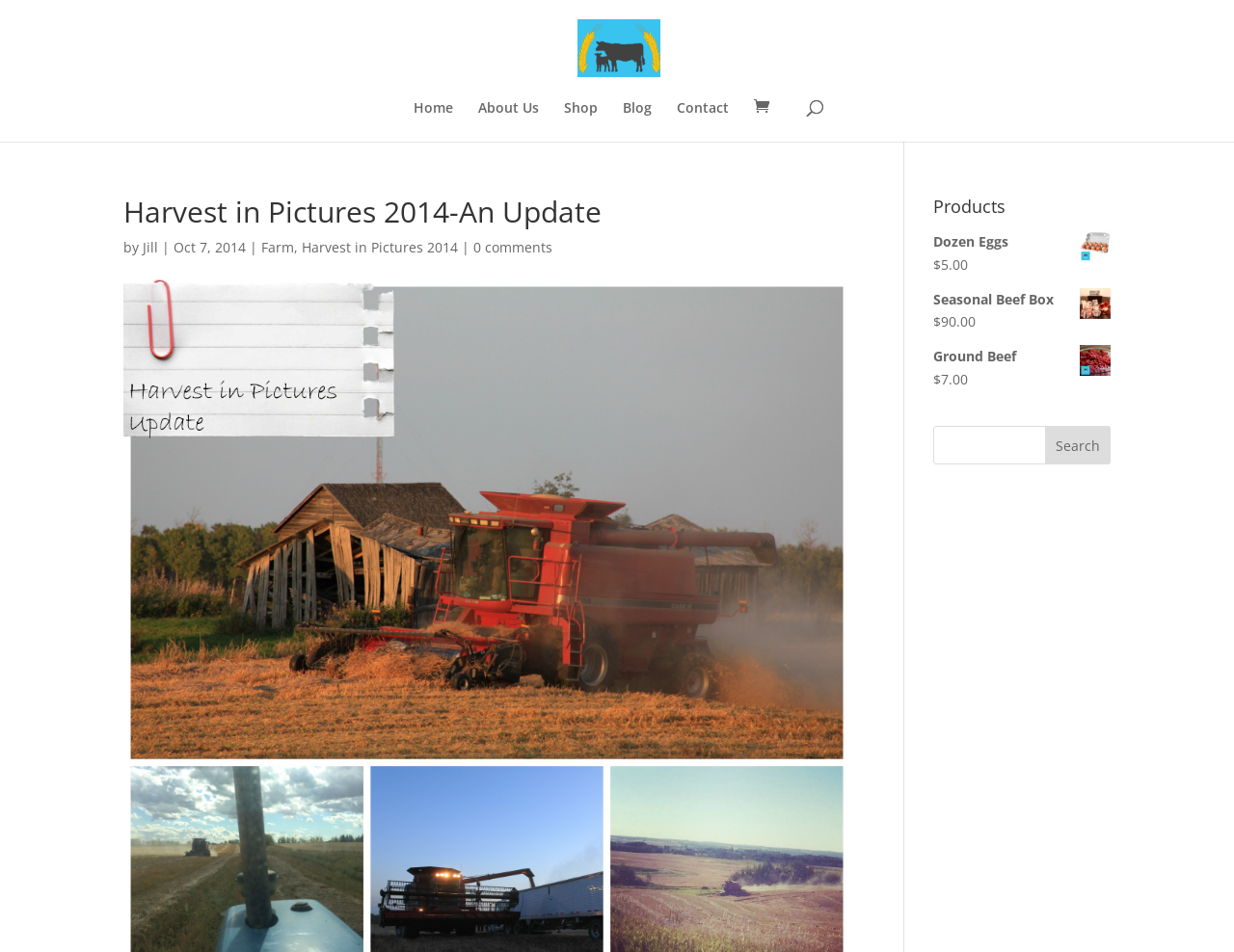Please identify the bounding box coordinates of the element I need to click to follow this instruction: "view the Harvest in Pictures 2014 post".

[0.245, 0.25, 0.371, 0.269]